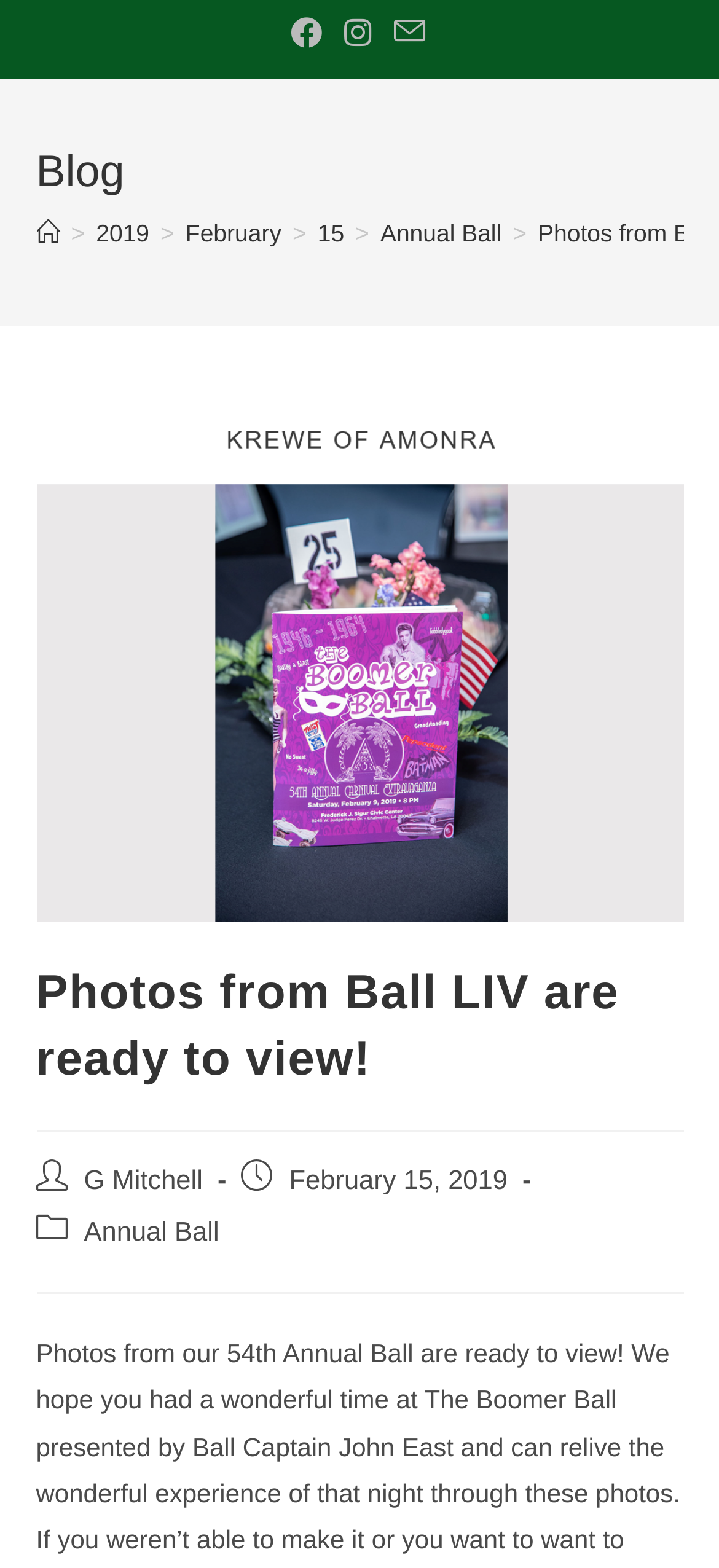Please locate the bounding box coordinates of the region I need to click to follow this instruction: "View Facebook page".

[0.388, 0.011, 0.463, 0.033]